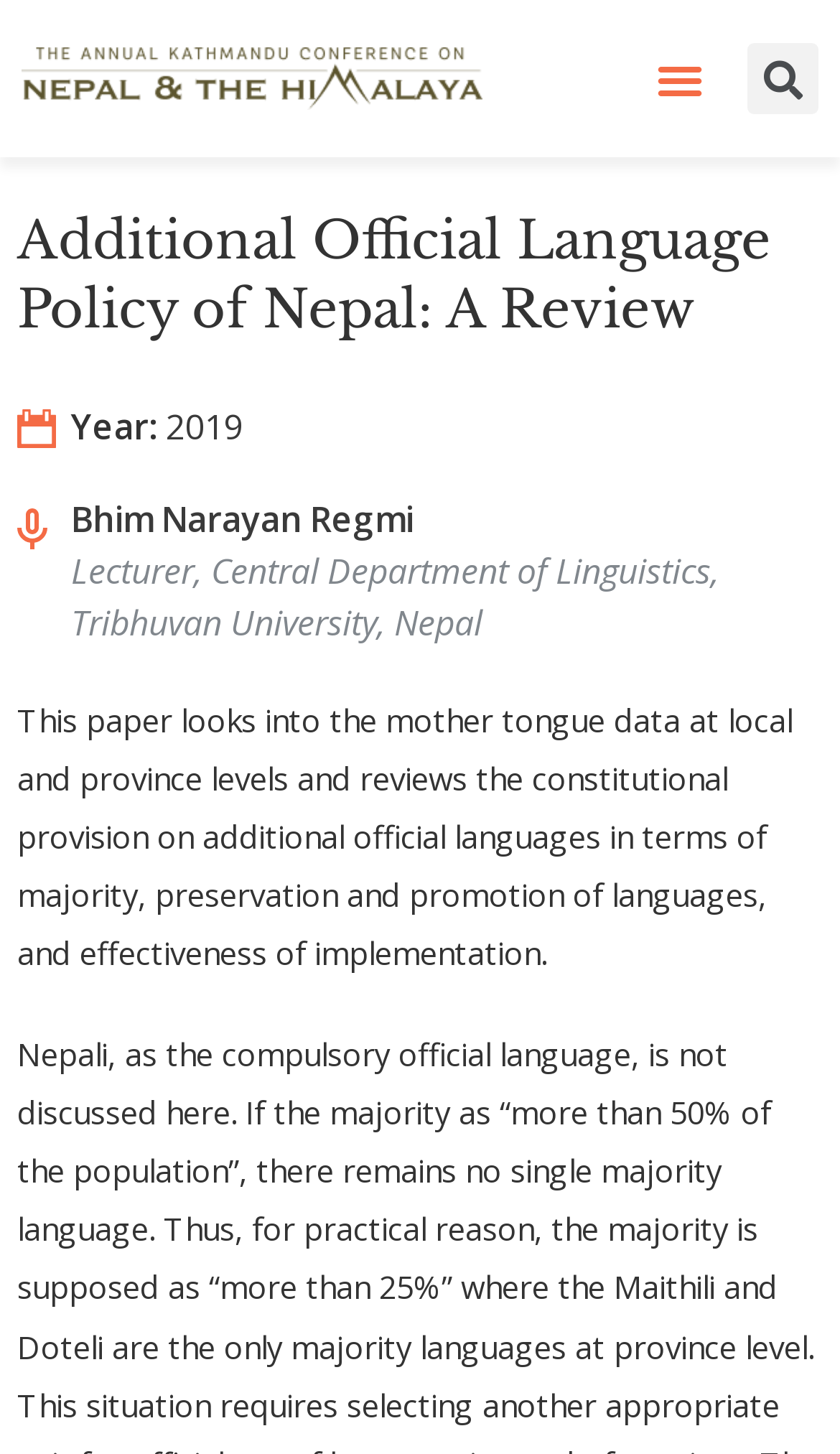Extract the main headline from the webpage and generate its text.

Additional Official Language Policy of Nepal: A Review